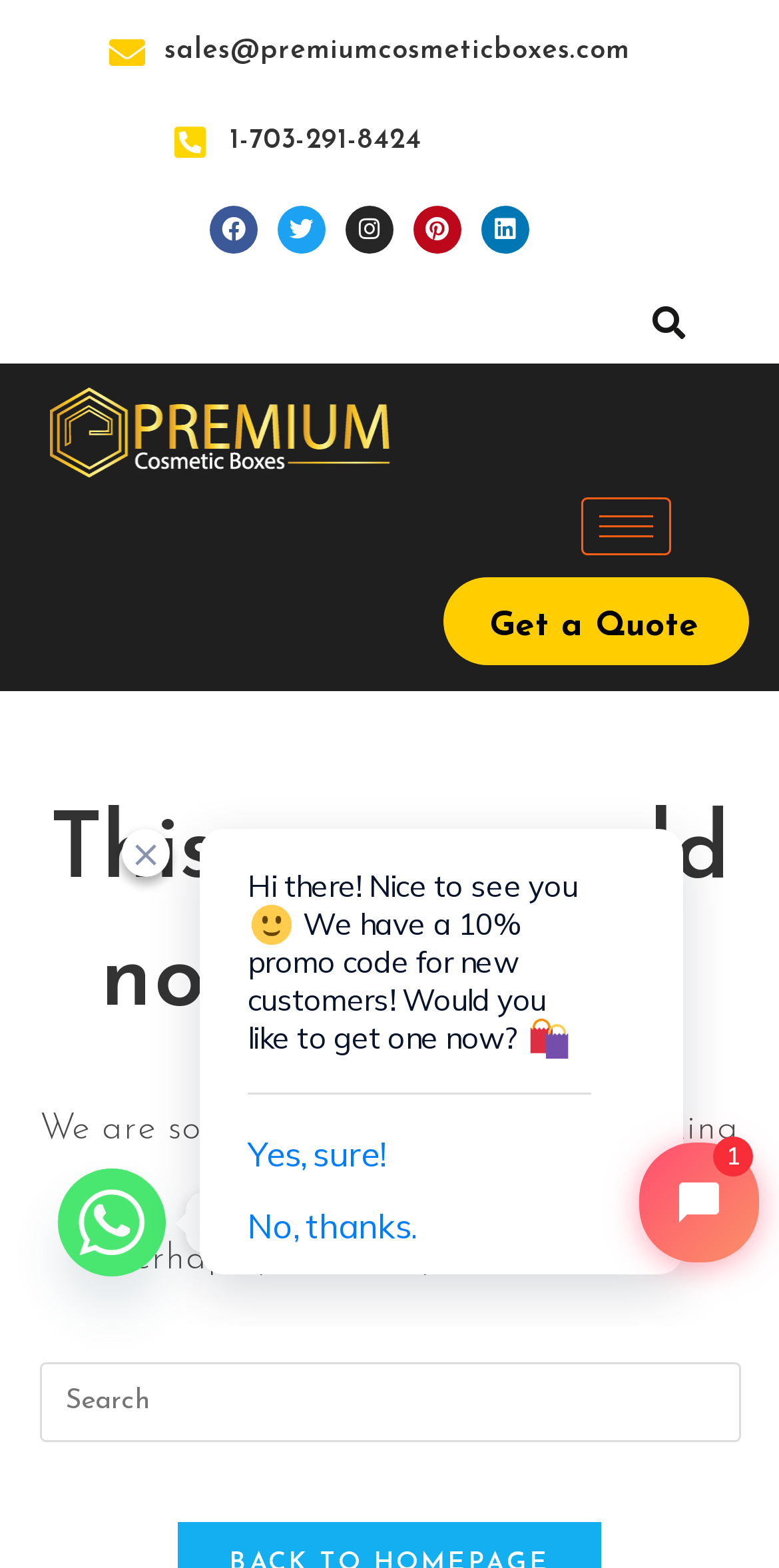Identify the bounding box for the given UI element using the description provided. Coordinates should be in the format (top-left x, top-left y, bottom-right x, bottom-right y) and must be between 0 and 1. Here is the description: Only Fuels & Horseplay

None